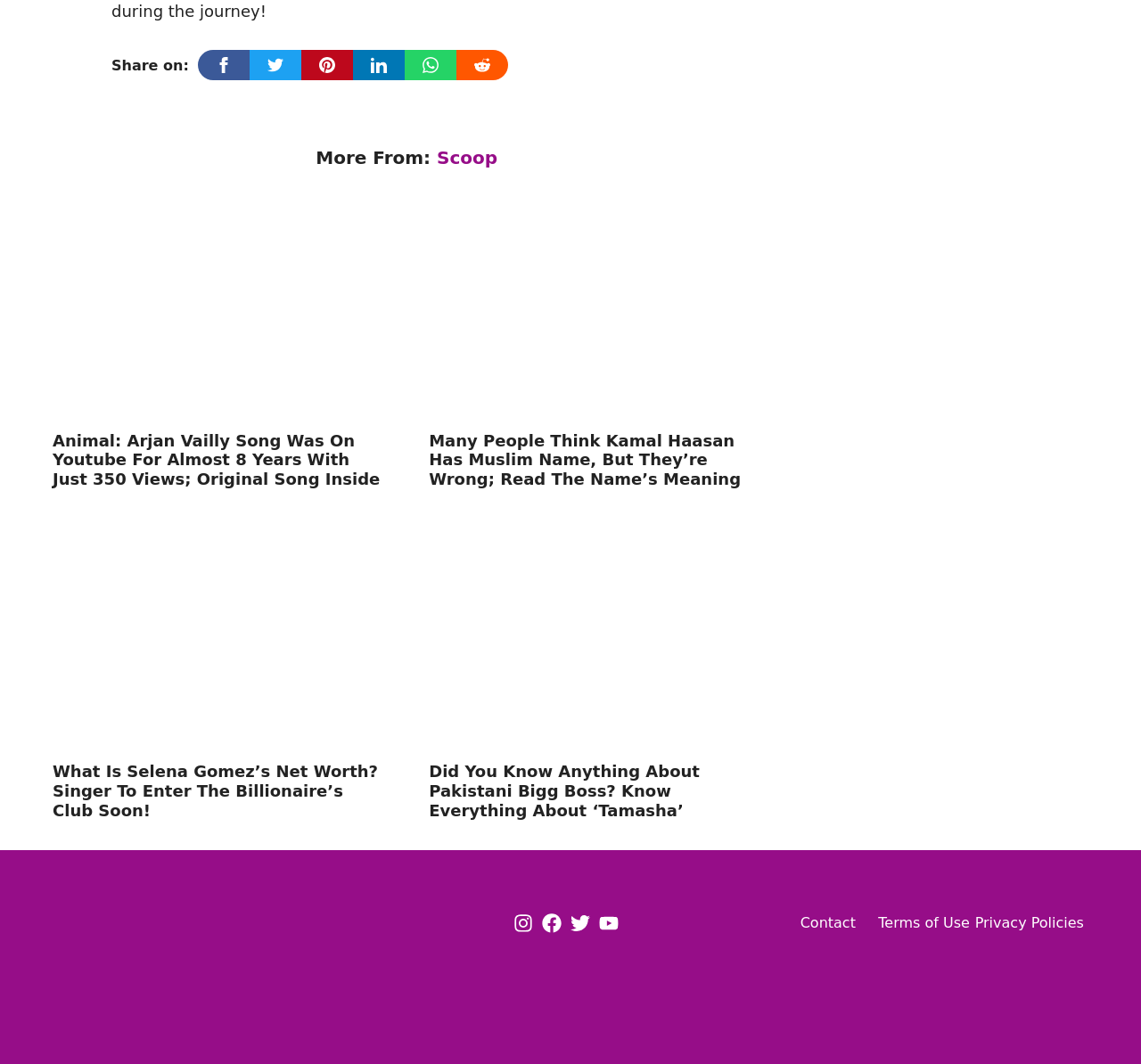Determine the bounding box coordinates of the clickable element to achieve the following action: 'Contact us'. Provide the coordinates as four float values between 0 and 1, formatted as [left, top, right, bottom].

[0.701, 0.859, 0.75, 0.875]